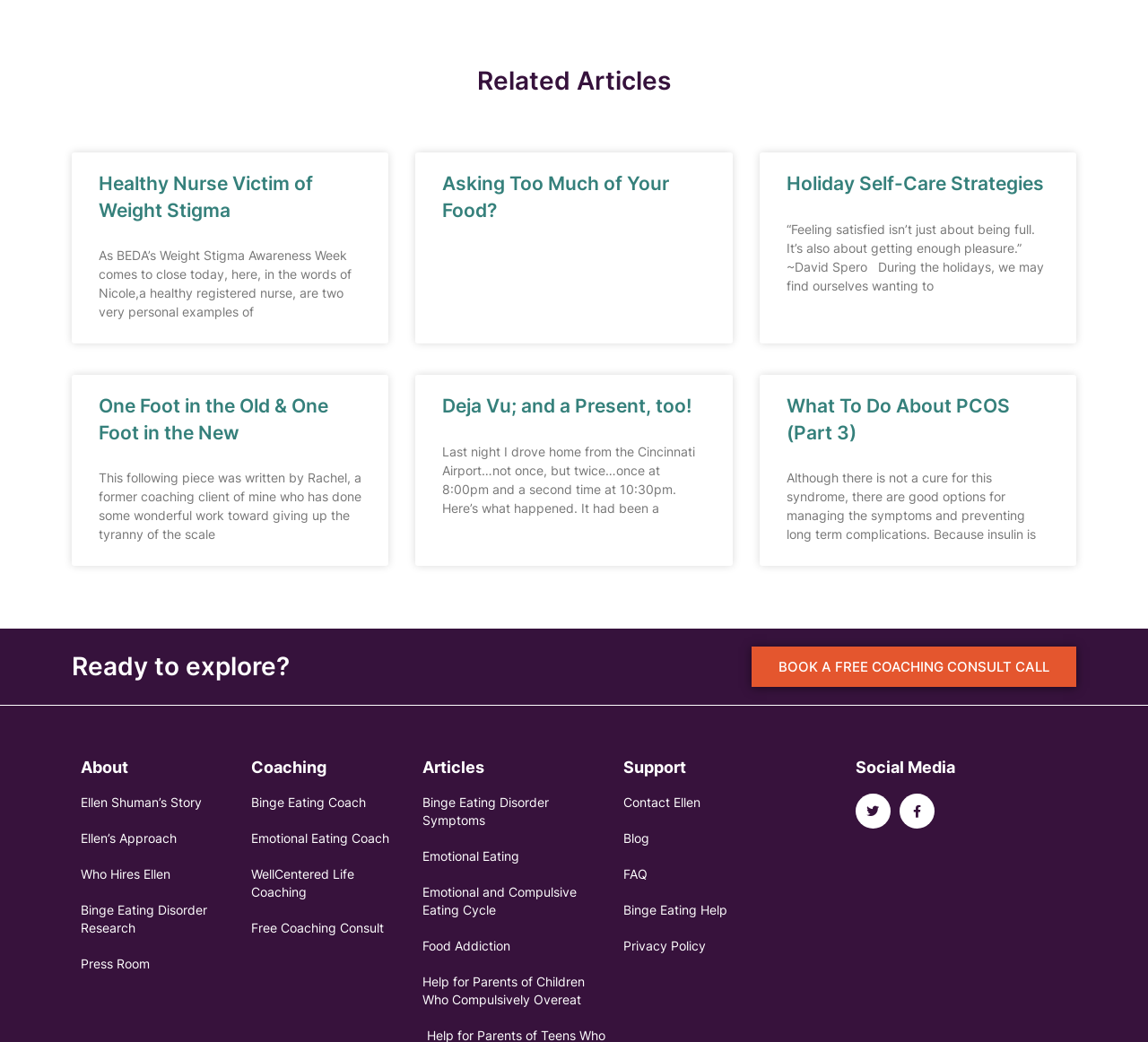What is the topic of the first article?
Could you answer the question with a detailed and thorough explanation?

The first article is titled 'Healthy Nurse Victim of Weight Stigma', which suggests that the topic of the article is weight stigma, specifically in the context of a healthy registered nurse's personal experience.